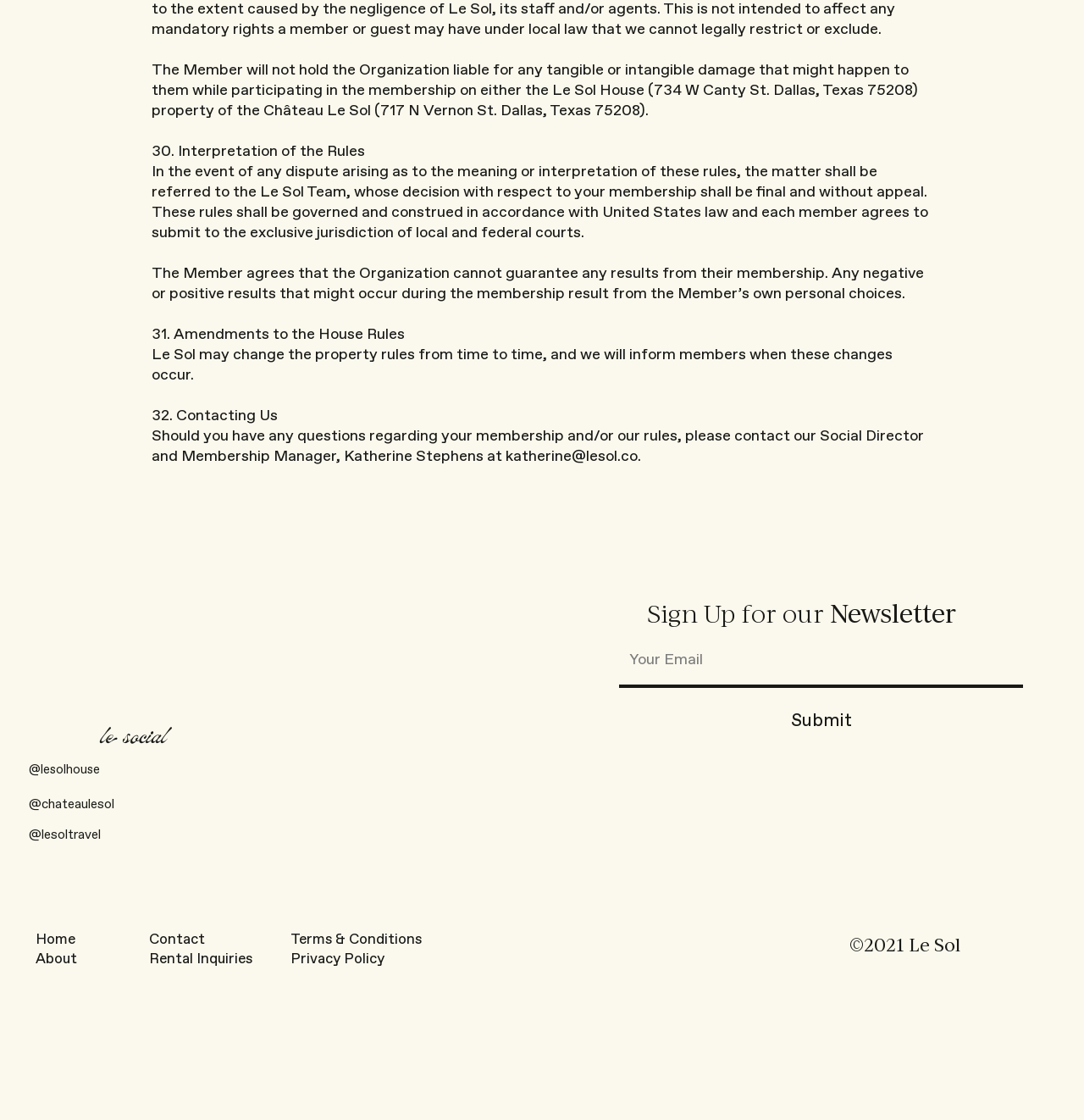What are the two properties mentioned in the rules?
Please give a detailed and elaborate explanation in response to the question.

I found the two properties mentioned in the rules by reading the text in the heading elements with IDs 175 and 178, which mention Le Sol House and Château Le Sol as the properties related to the membership rules.